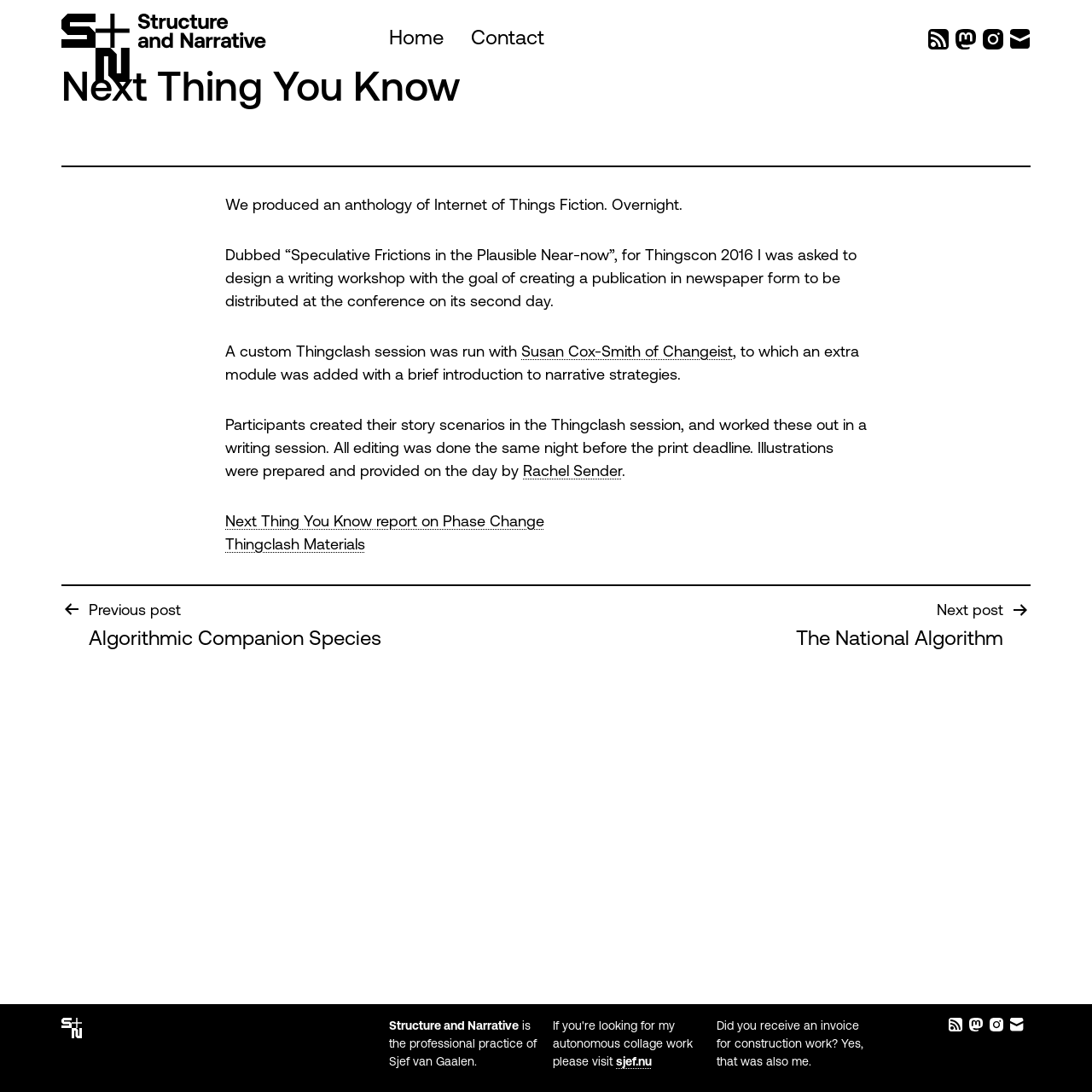What is the professional practice of Sjef van Gaalen?
Please provide a single word or phrase as your answer based on the screenshot.

Structure and Narrative